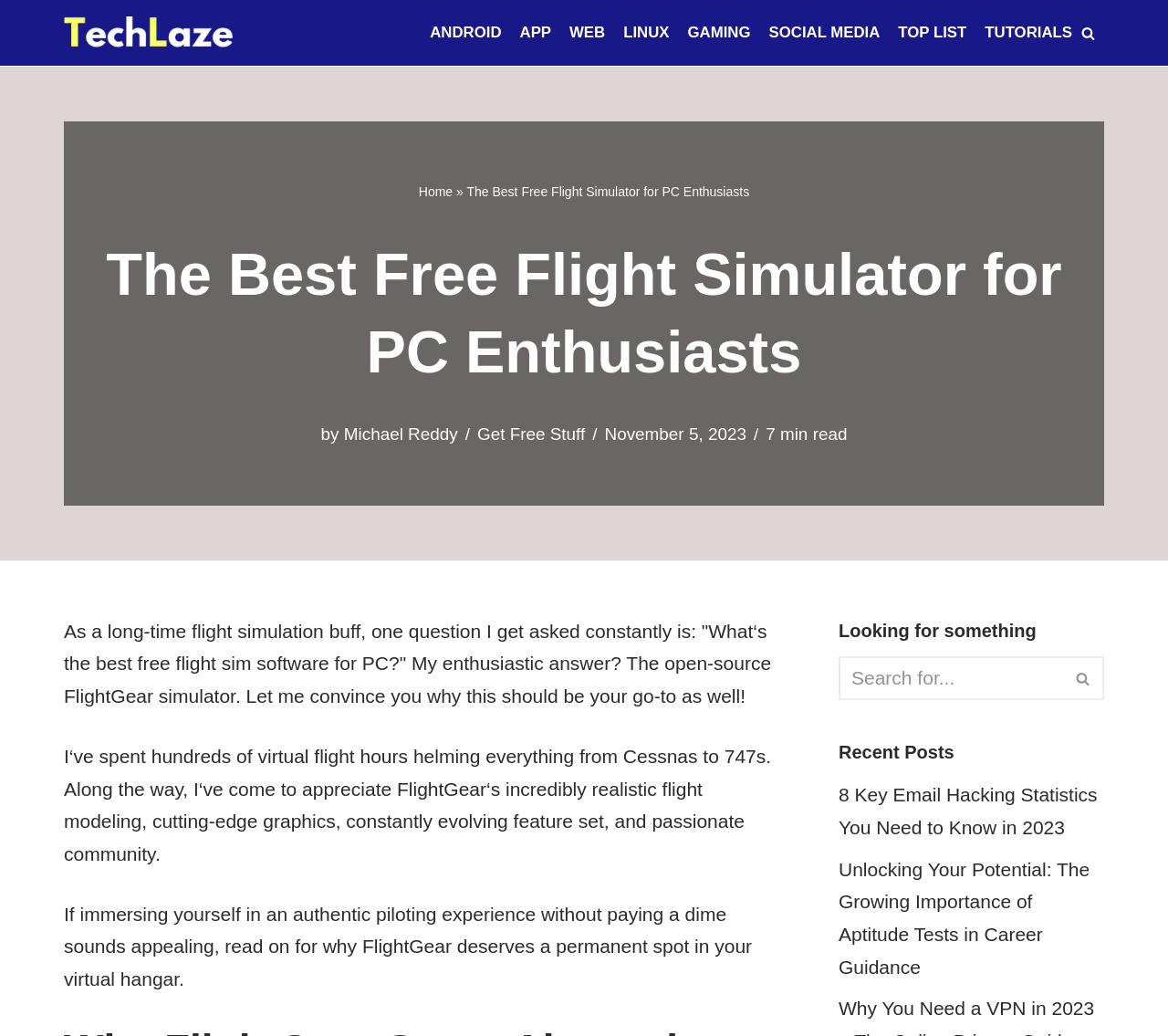Please determine the bounding box coordinates of the area that needs to be clicked to complete this task: 'Search for keywords'. The coordinates must be four float numbers between 0 and 1, formatted as [left, top, right, bottom].

None